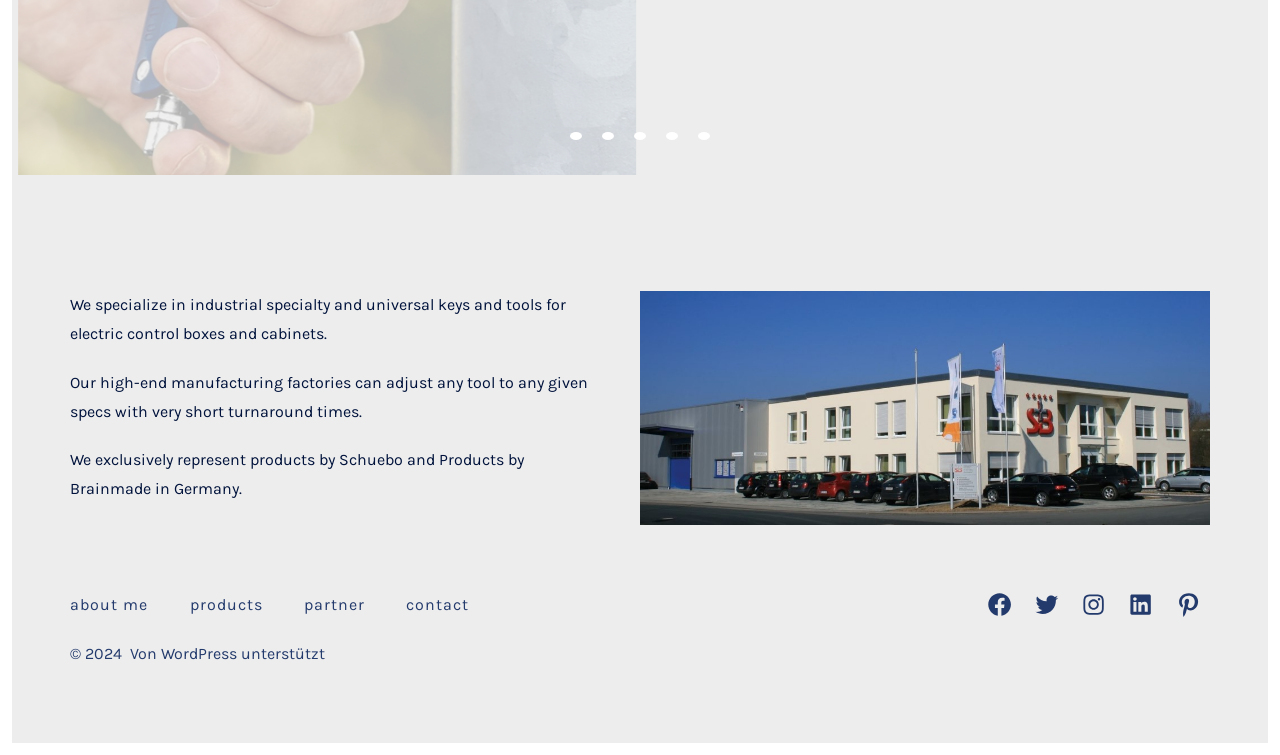From the webpage screenshot, identify the region described by About me. Provide the bounding box coordinates as (top-left x, top-left y, bottom-right x, bottom-right y), with each value being a floating point number between 0 and 1.

[0.055, 0.775, 0.131, 0.828]